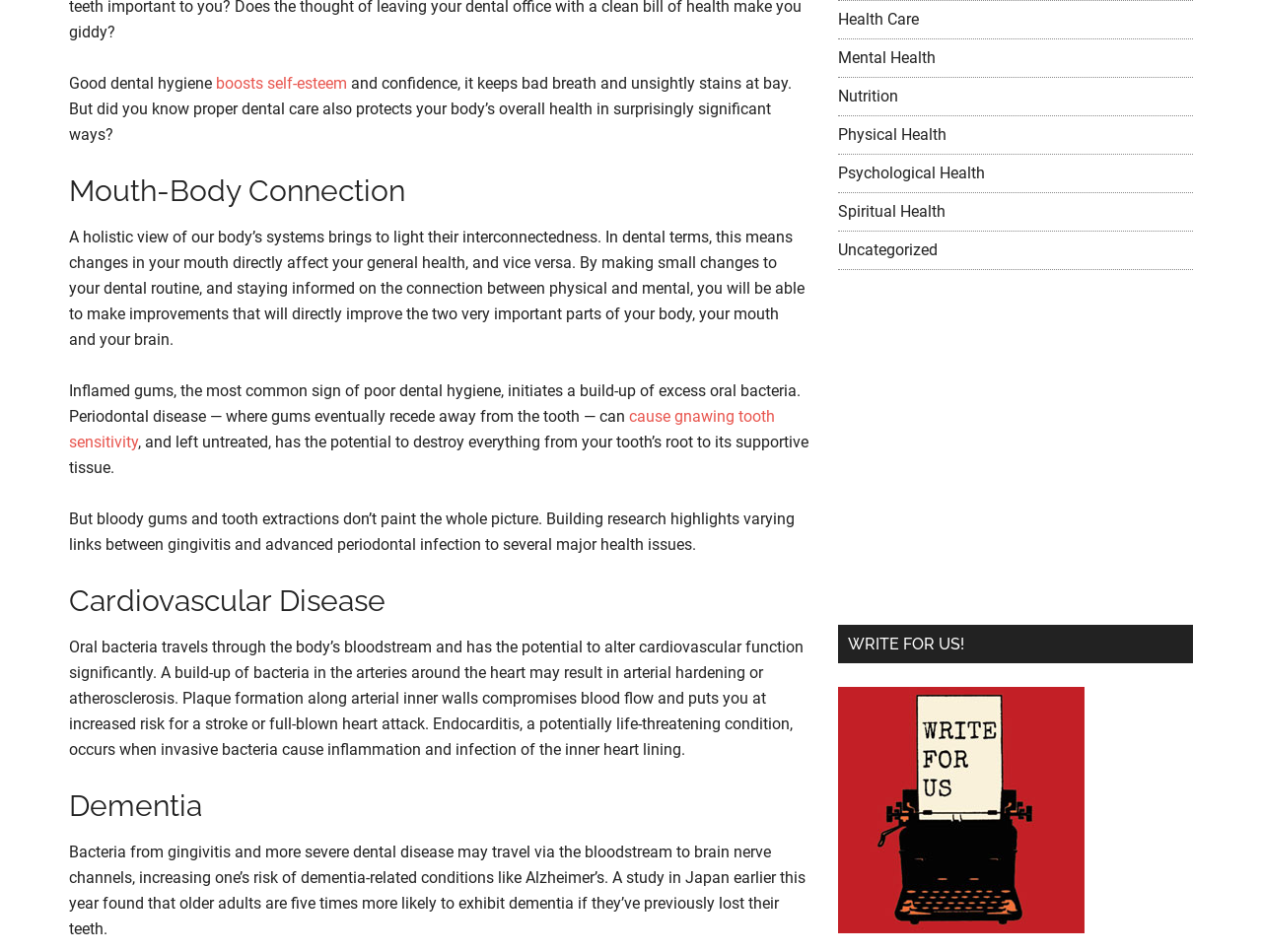Calculate the bounding box coordinates of the UI element given the description: "cause gnawing tooth sensitivity".

[0.055, 0.427, 0.614, 0.474]